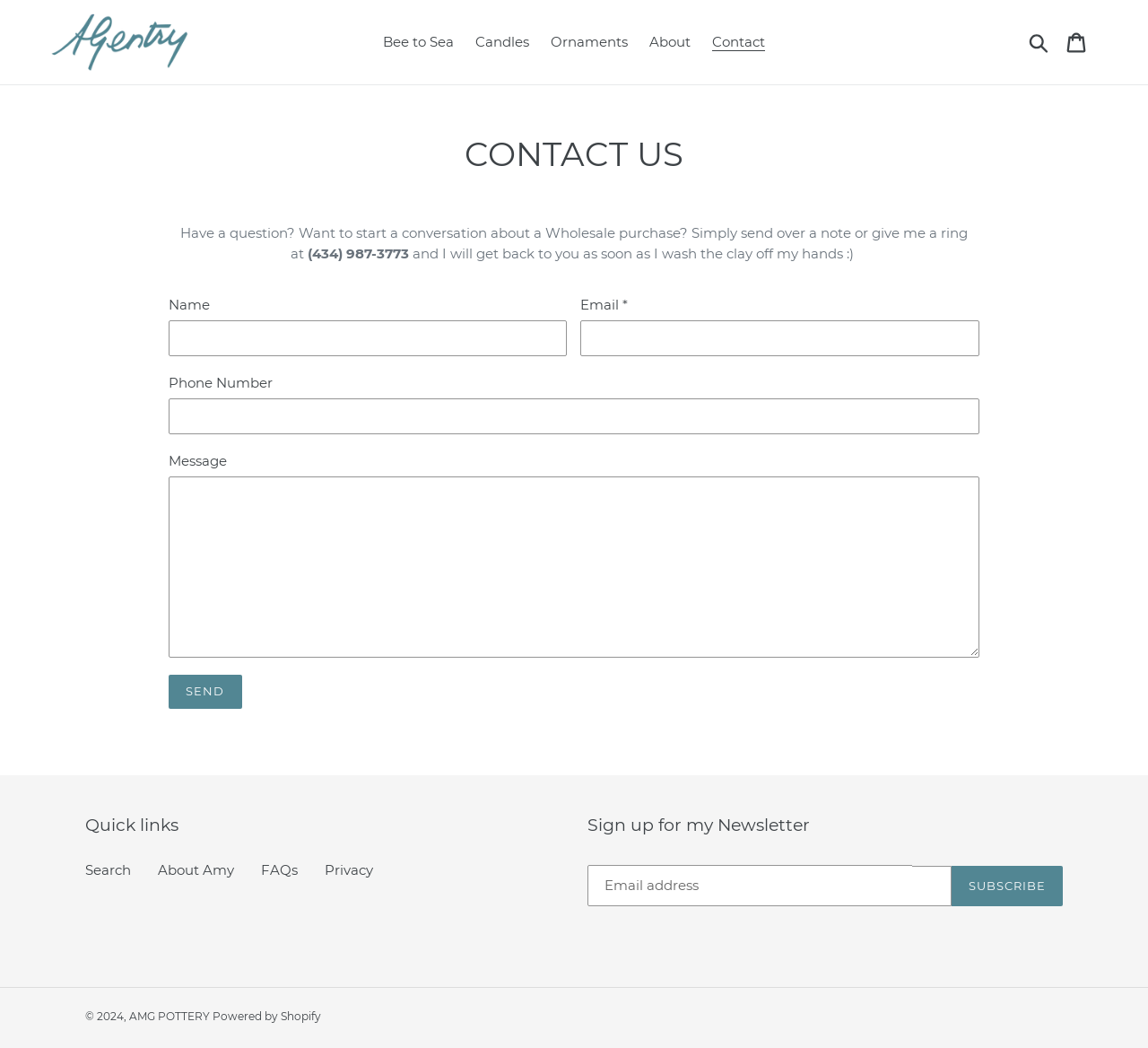Point out the bounding box coordinates of the section to click in order to follow this instruction: "Click the 'Send' button".

[0.147, 0.644, 0.211, 0.676]